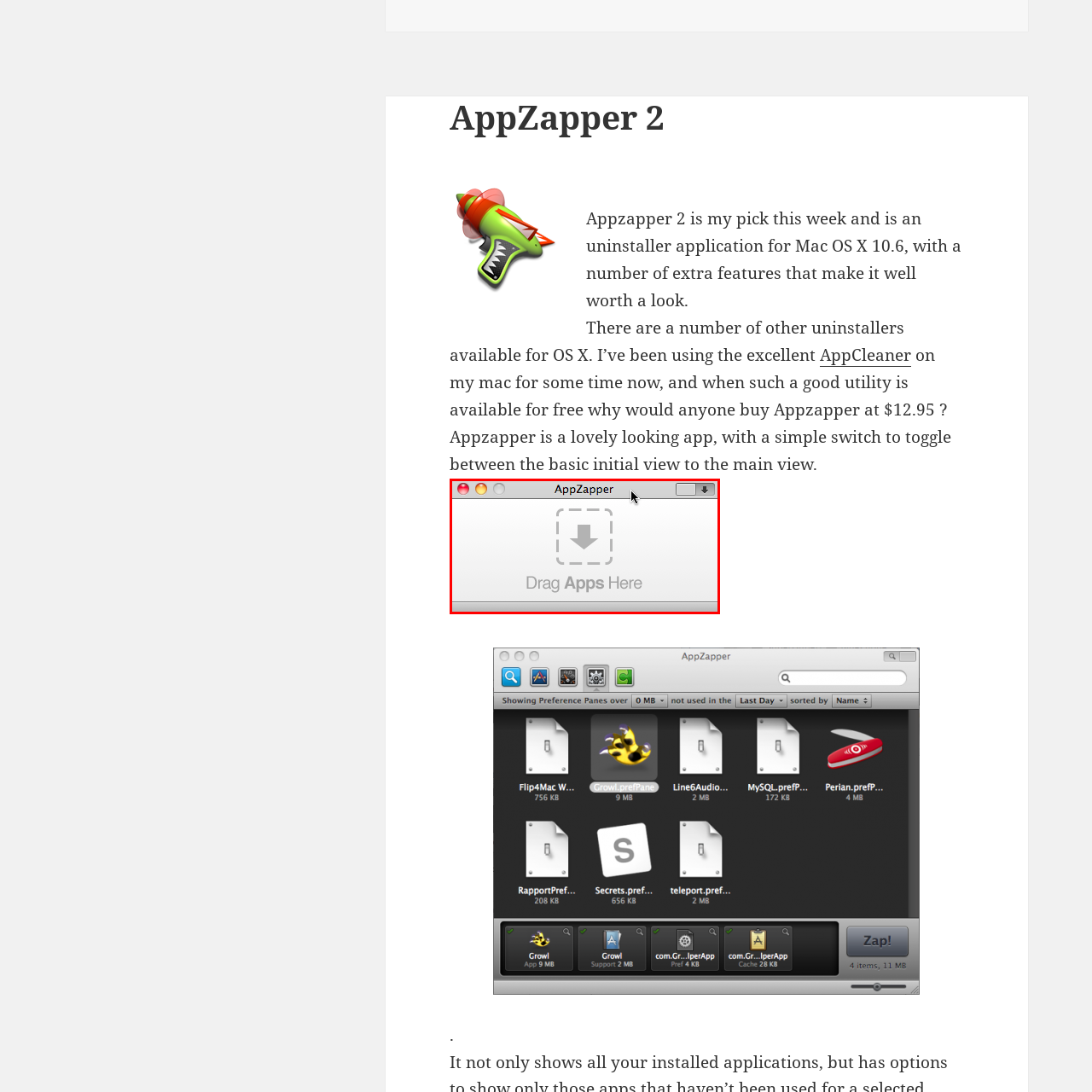What is the purpose of the bordered box?
Direct your attention to the highlighted area in the red bounding box of the image and provide a detailed response to the question.

The bordered box in the center of the window has a downward arrow and the instruction 'Drag Apps Here', which suggests that users can easily drop applications they wish to uninstall into this box, making it a key feature of the AppZapper application.